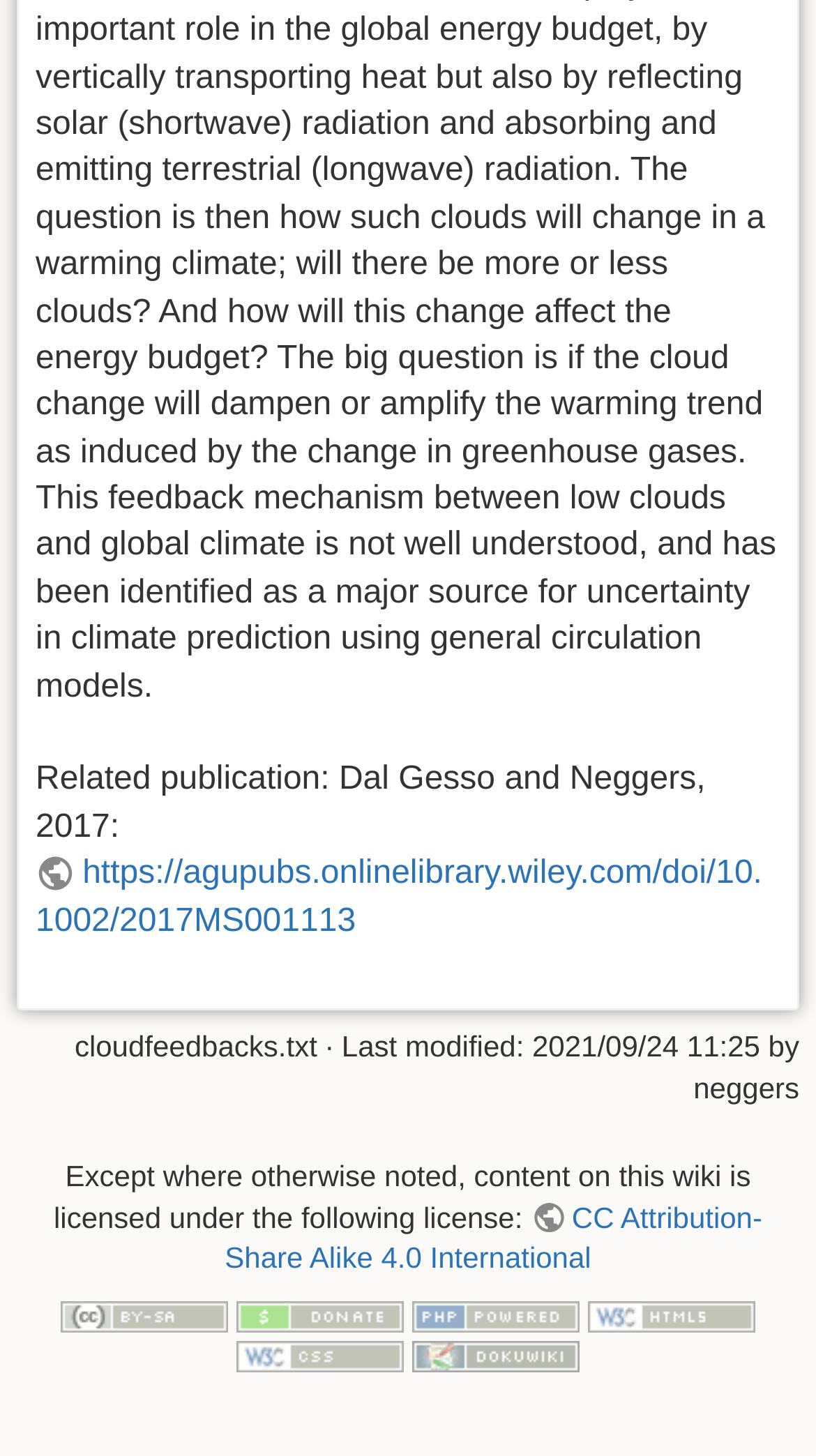What is the format of the HTML on this wiki?
Can you offer a detailed and complete answer to this question?

I found the HTML format by looking at the link element with the text 'Valid HTML5' at coordinates [0.72, 0.89, 0.925, 0.913]. This link is located at the bottom of the page.